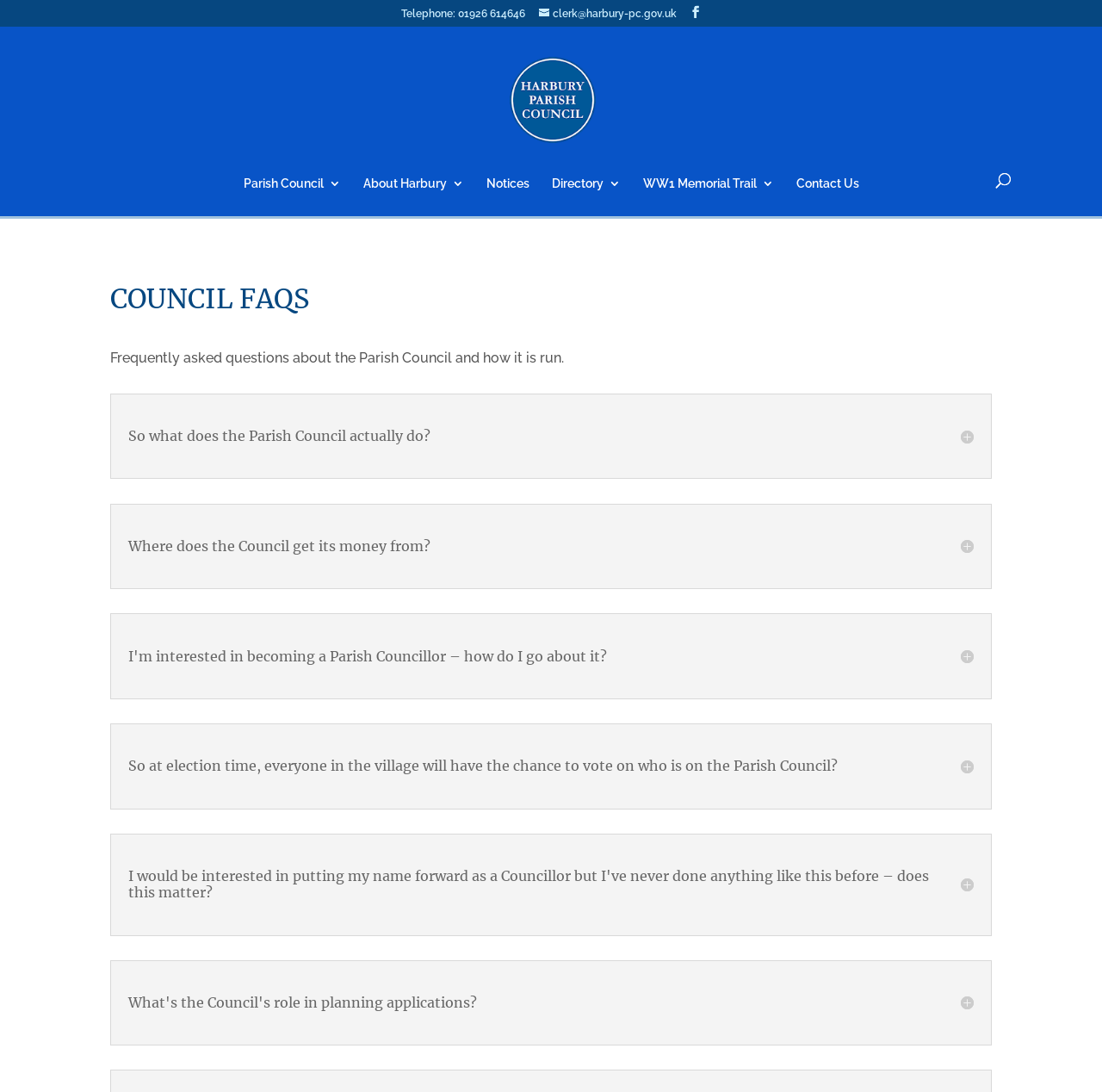Please give a succinct answer using a single word or phrase:
What is the purpose of the search box?

To search the website